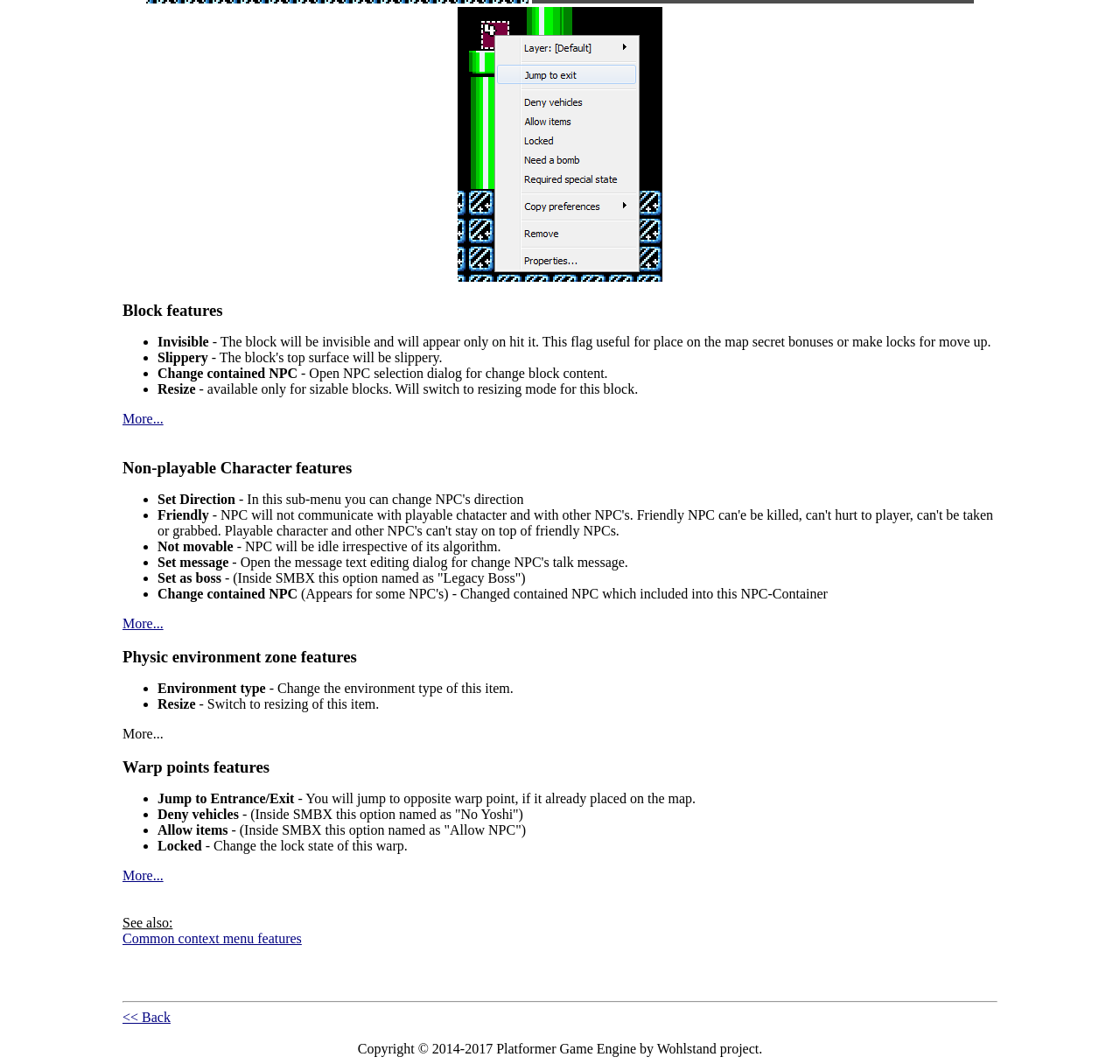Highlight the bounding box of the UI element that corresponds to this description: "More...".

[0.109, 0.579, 0.146, 0.593]